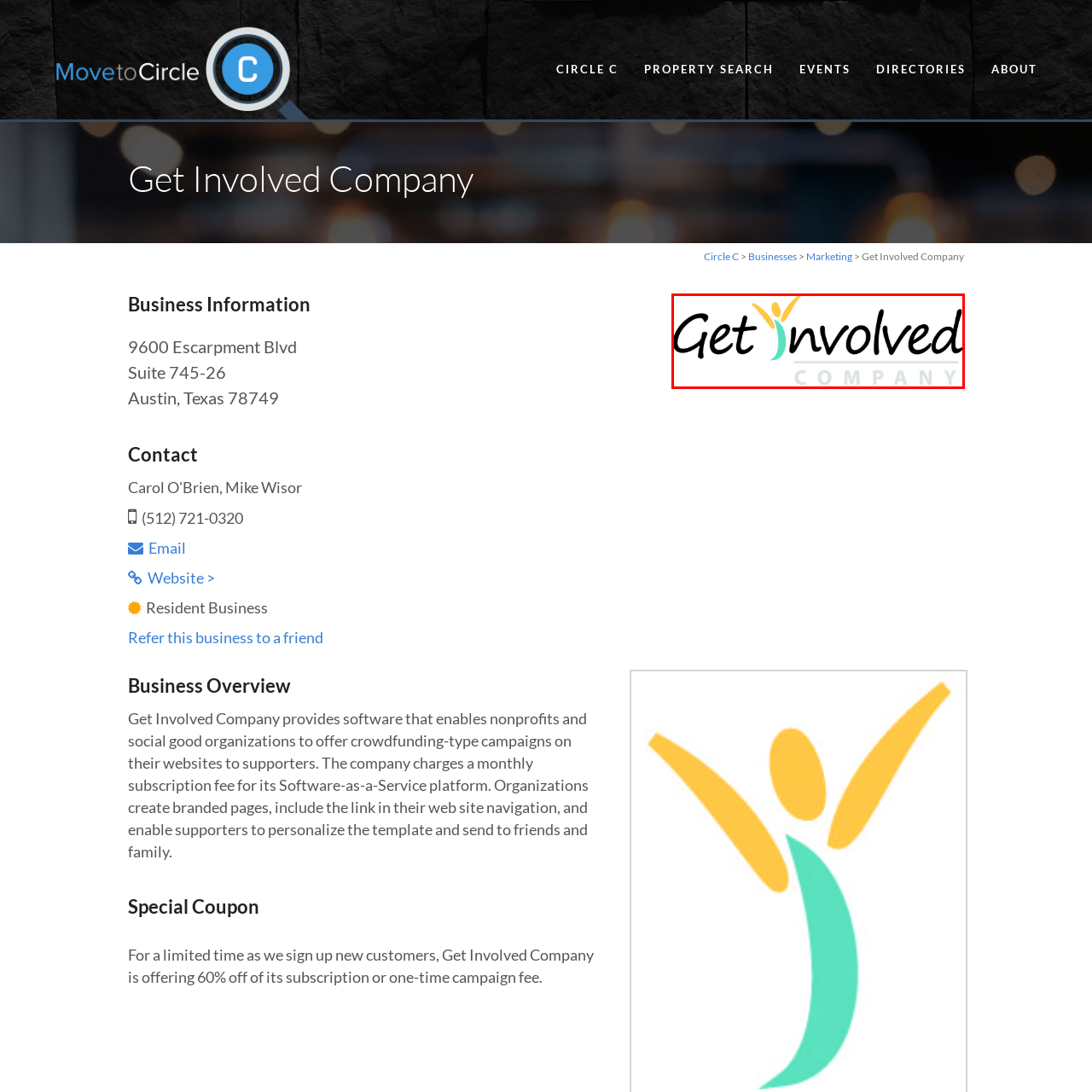What is the figure in the logo doing?
Study the image framed by the red bounding box and answer the question in detail, relying on the visual clues provided.

The vibrant figure in the center of the logo is depicted as raising their arms, symbolizing enthusiasm and engagement, which aligns with the organization's mission to empower nonprofits and social good organizations.